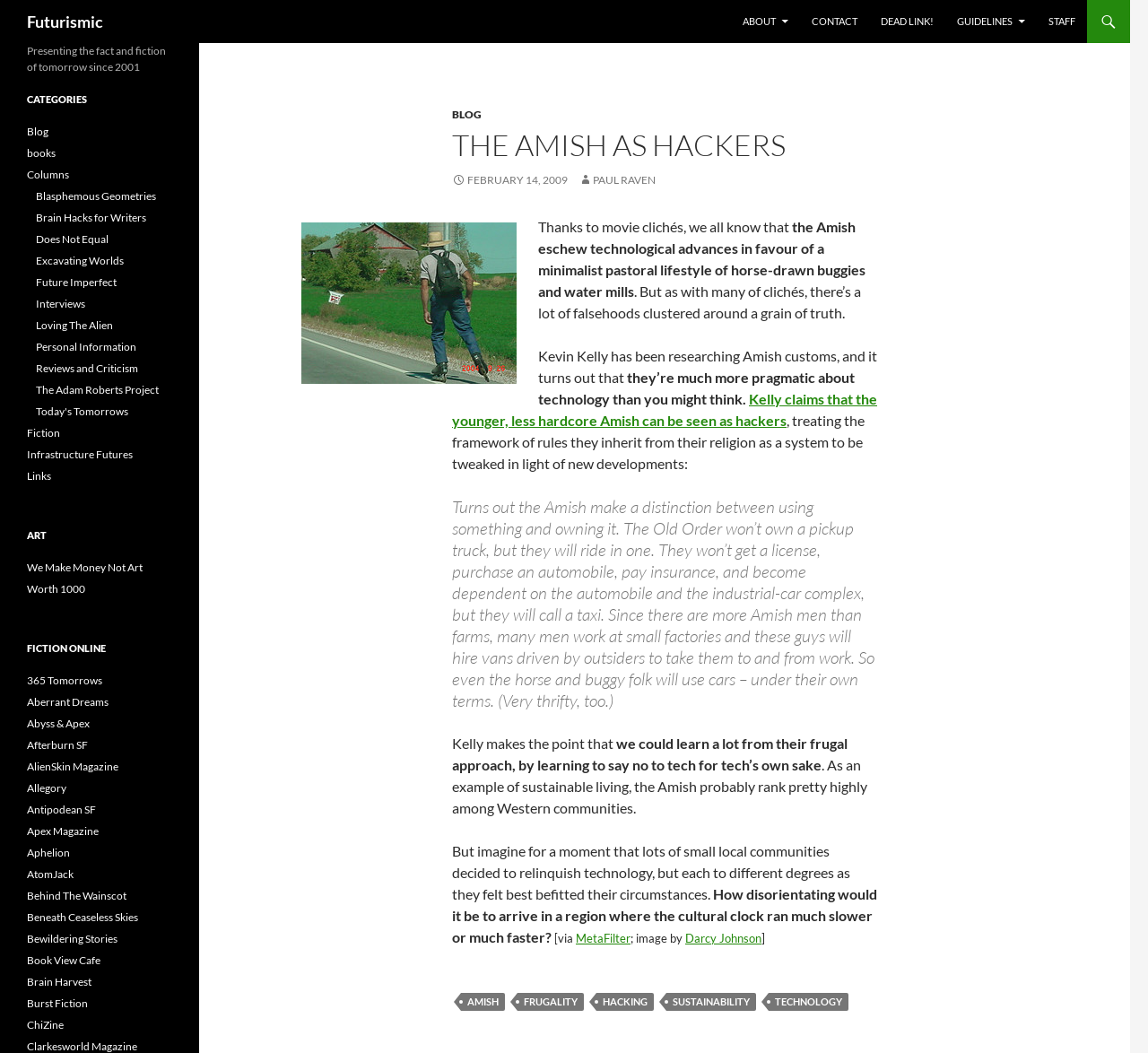Please mark the bounding box coordinates of the area that should be clicked to carry out the instruction: "Read the article THE AMISH AS HACKERS".

[0.394, 0.123, 0.764, 0.153]